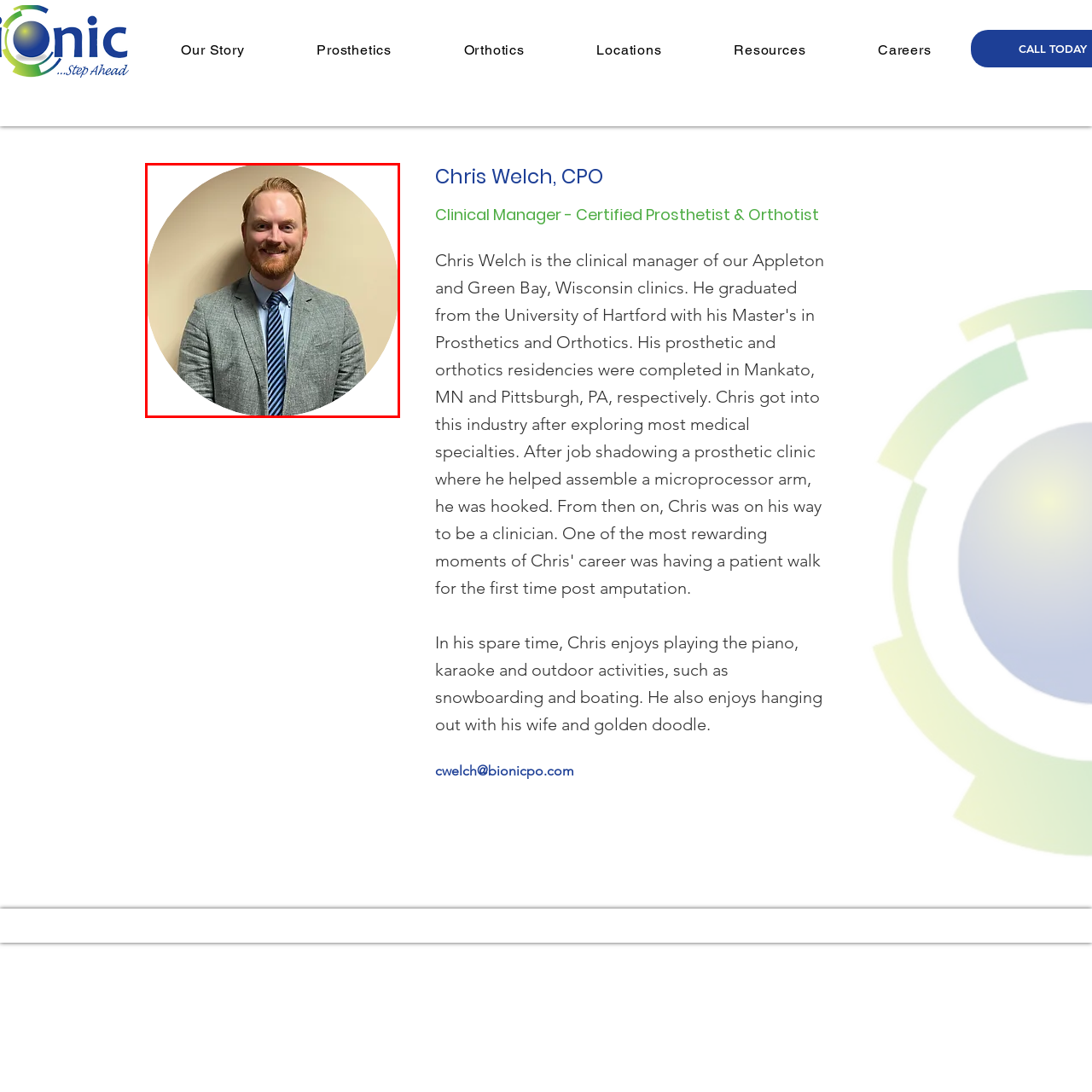What is Chris Welch's tie color?
Observe the image within the red bounding box and give a detailed and thorough answer to the question.

The caption describes Chris Welch's attire, mentioning that he is wearing a blue and white striped tie, which adds a touch of professionalism to his overall appearance.